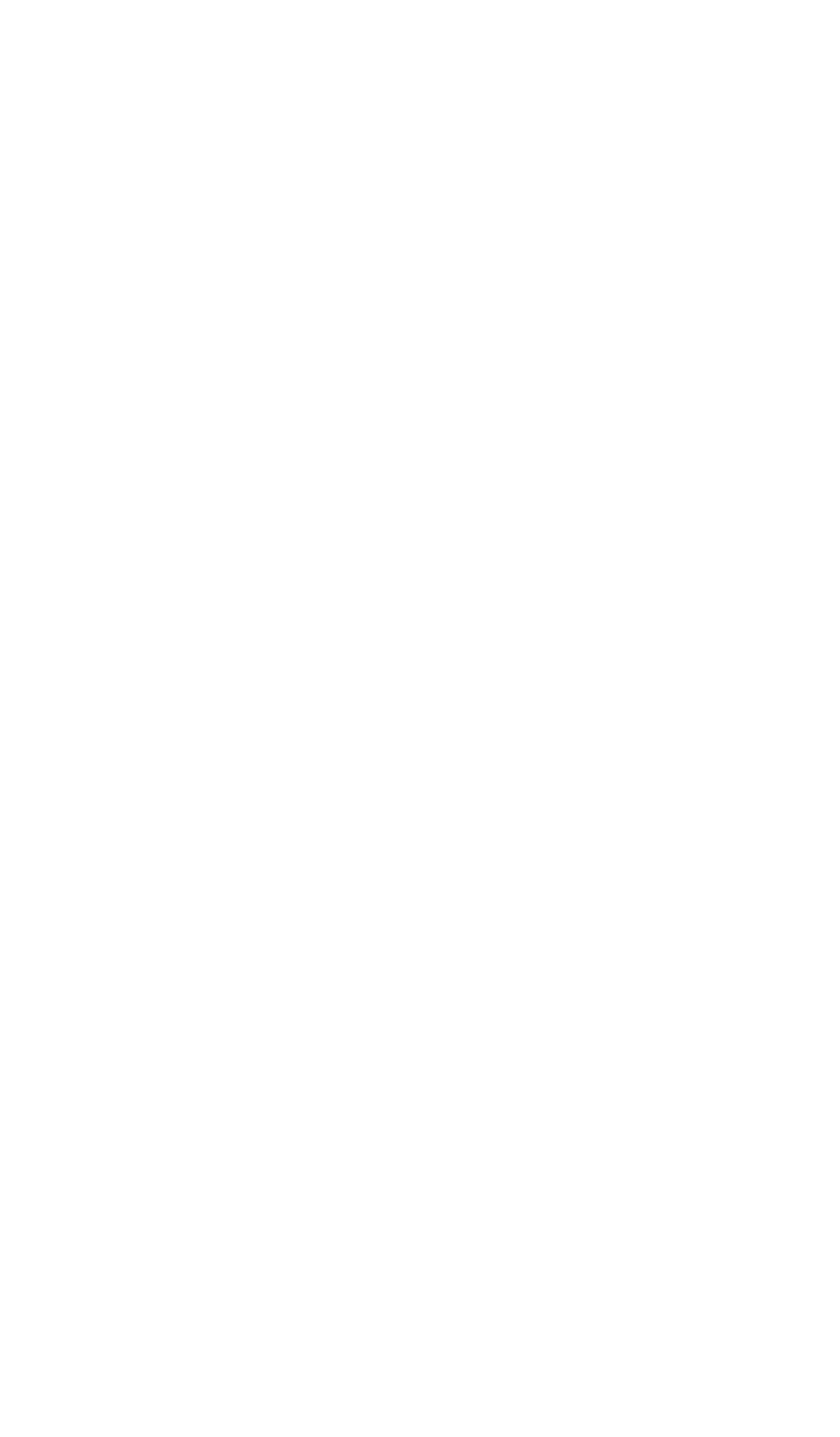Utilize the information from the image to answer the question in detail:
How many navigation links are there at the bottom?

I counted the number of navigation links at the bottom of the webpage, which are 'Add', 'how to', 'Photo Editing', and 'Text'. There are 4 navigation links in total.